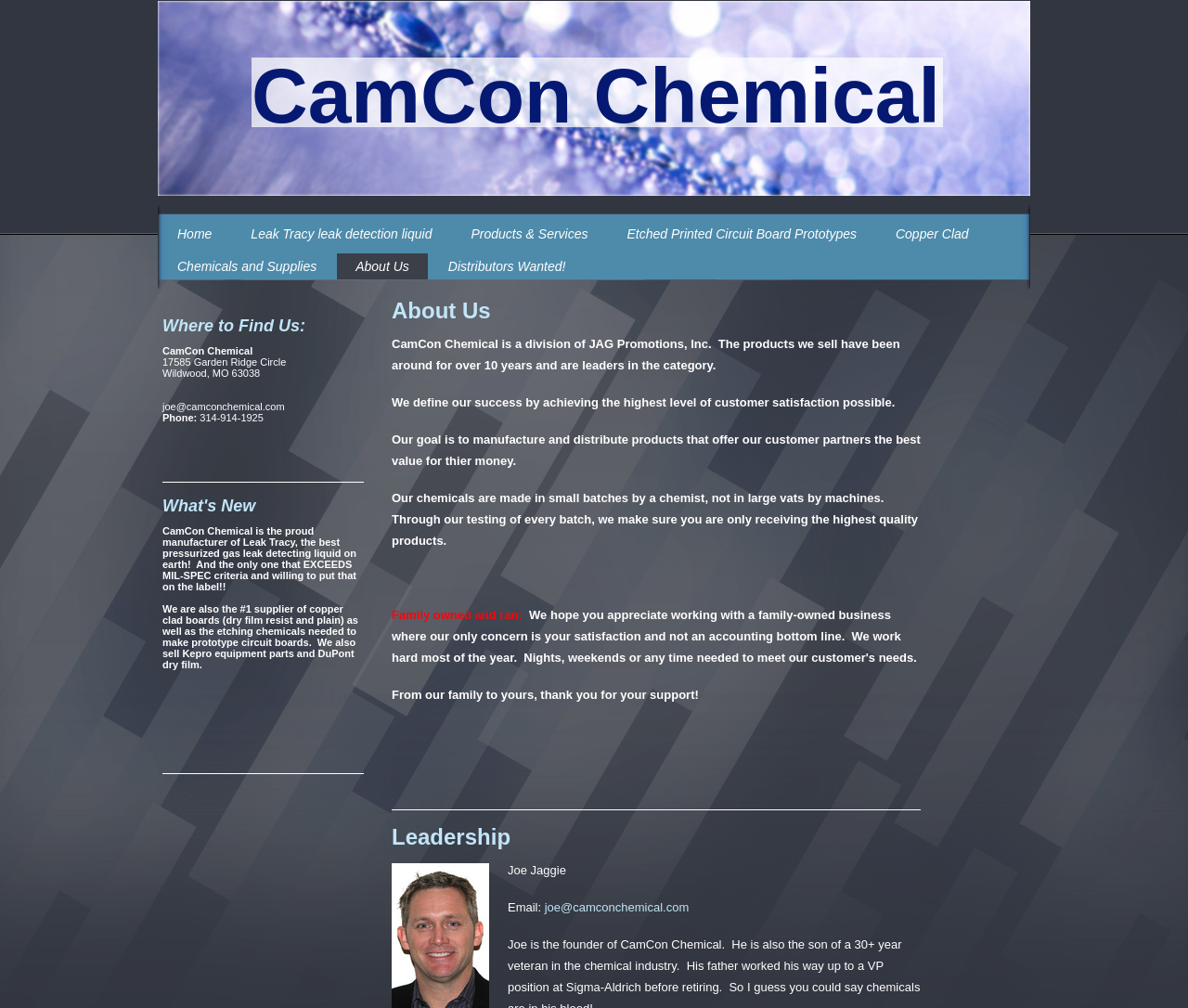Provide a brief response using a word or short phrase to this question:
What is the address of CamCon Chemical?

17585 Garden Ridge Circle, Wildwood, MO 63038